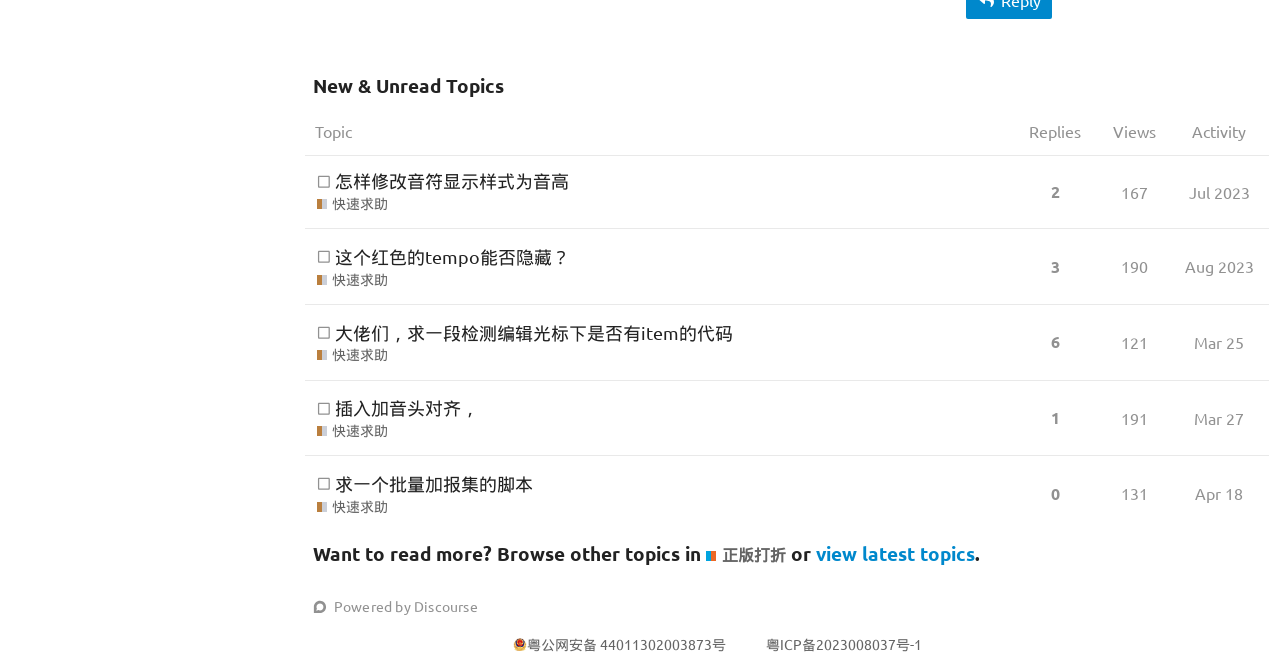Can you find the bounding box coordinates for the element to click on to achieve the instruction: "Seek help quickly for topic about 求一个批量加报集的脚本"?

[0.248, 0.751, 0.303, 0.781]